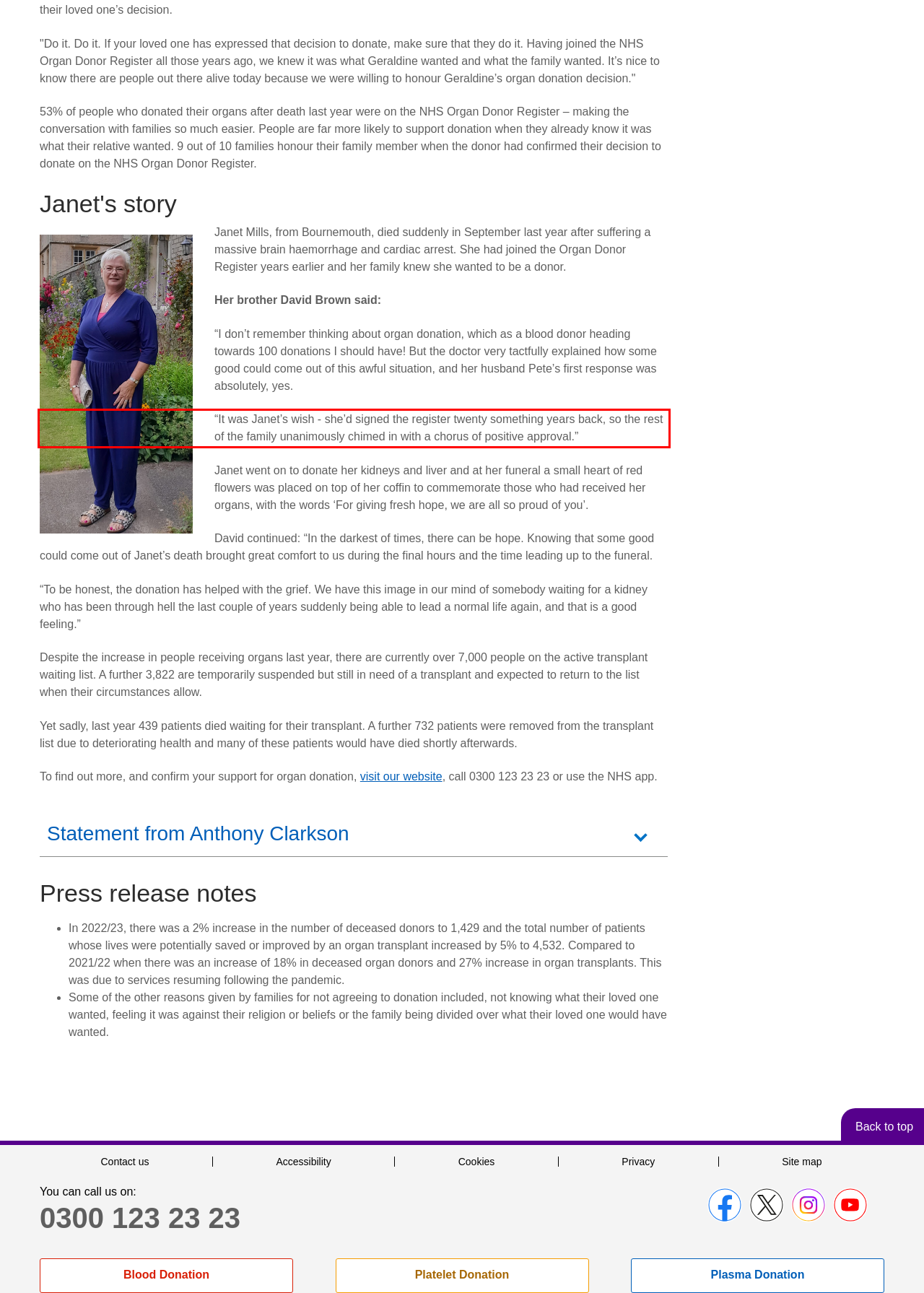In the given screenshot, locate the red bounding box and extract the text content from within it.

“It was Janet’s wish - she’d signed the register twenty something years back, so the rest of the family unanimously chimed in with a chorus of positive approval.”